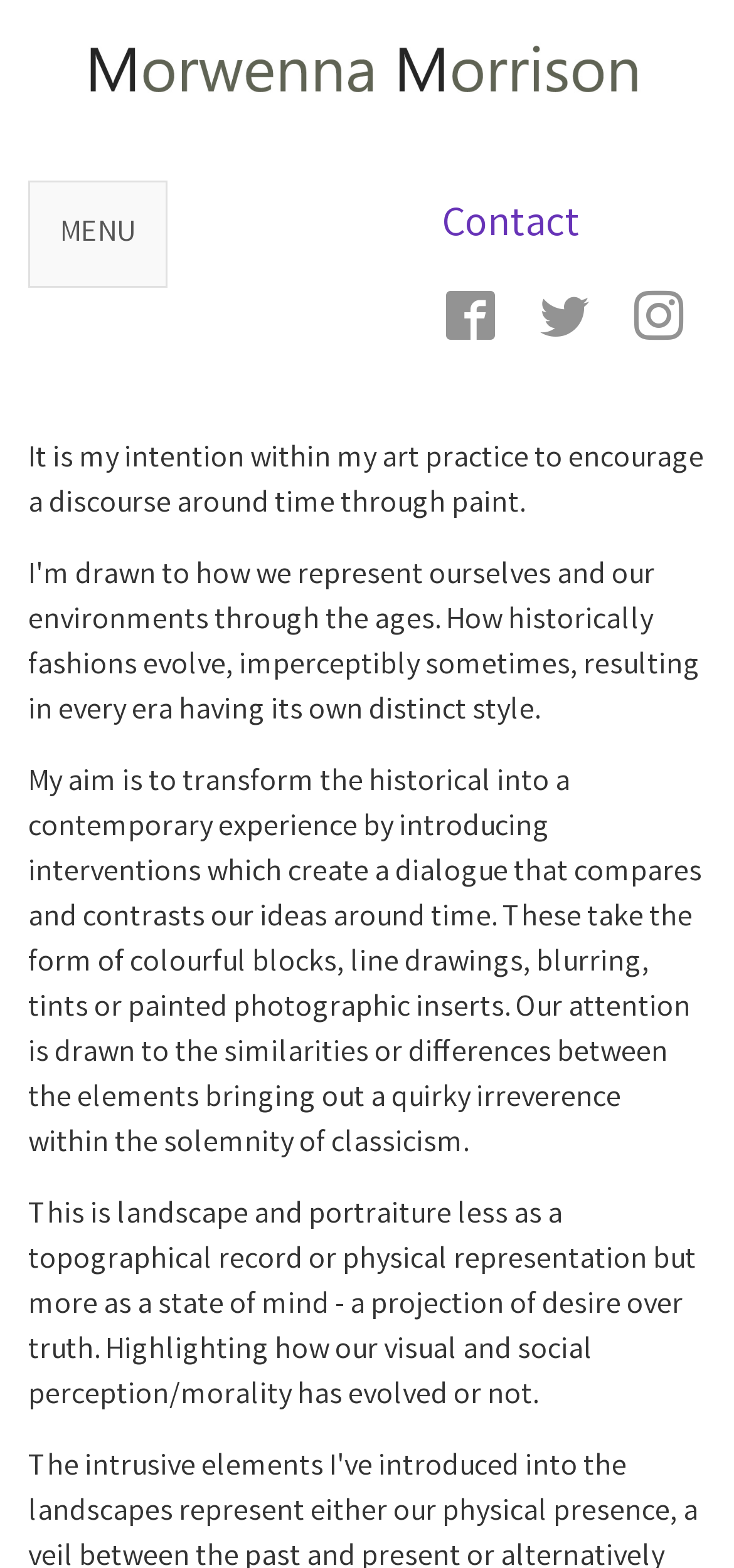What is the theme of the artist's work?
Use the information from the screenshot to give a comprehensive response to the question.

Based on the webpage, the theme of the artist's work appears to be the exploration of time and perception, as evidenced by the discussion of transforming historical into contemporary experiences and highlighting the evolution of visual and social perception.